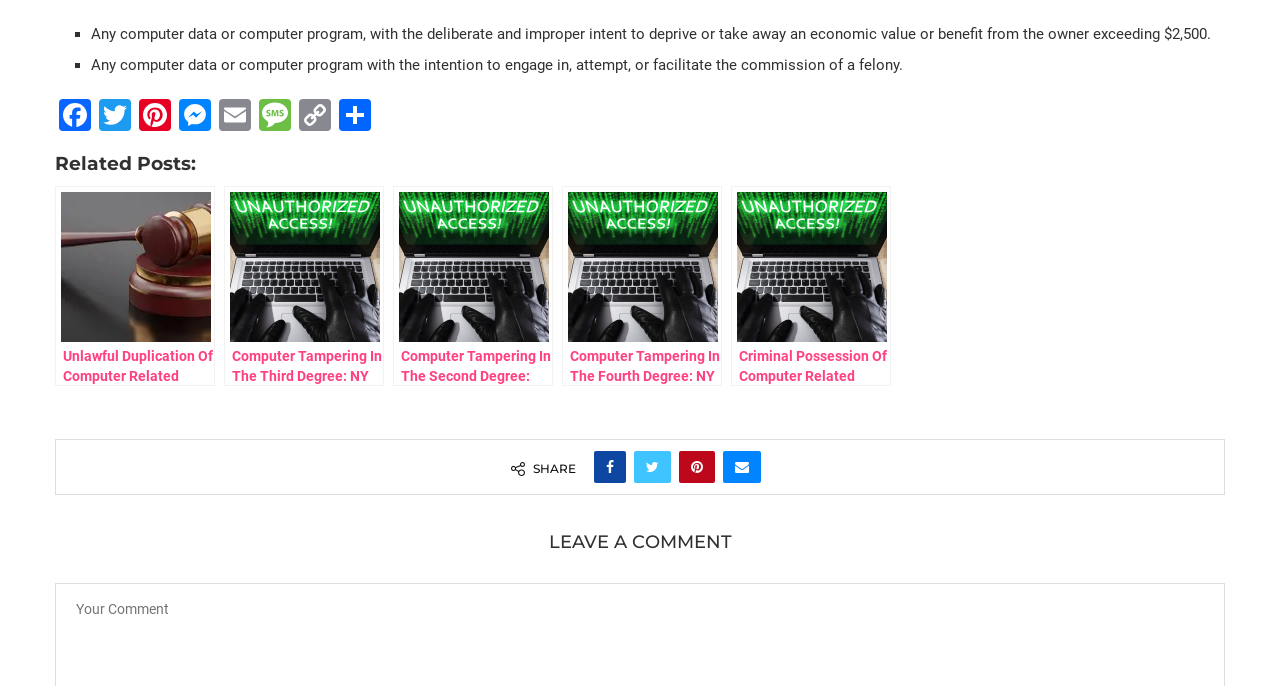What is the purpose of the section at the bottom of the webpage?
Please analyze the image and answer the question with as much detail as possible.

The purpose of the section at the bottom of the webpage is to leave a comment, as indicated by the heading element with OCR text 'LEAVE A COMMENT'.